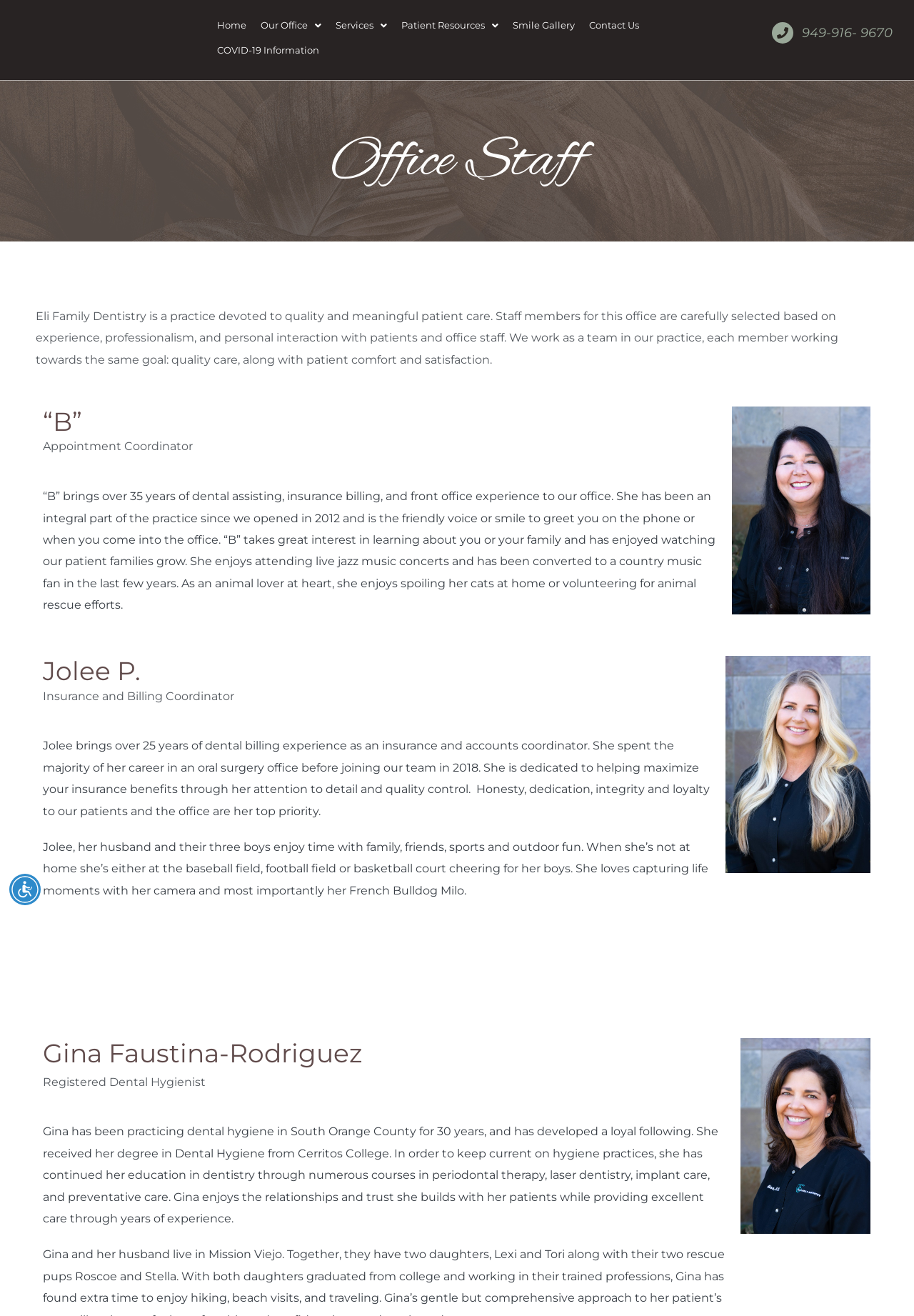Provide a brief response to the question using a single word or phrase: 
How many years of dental billing experience does Jolee have?

25 years